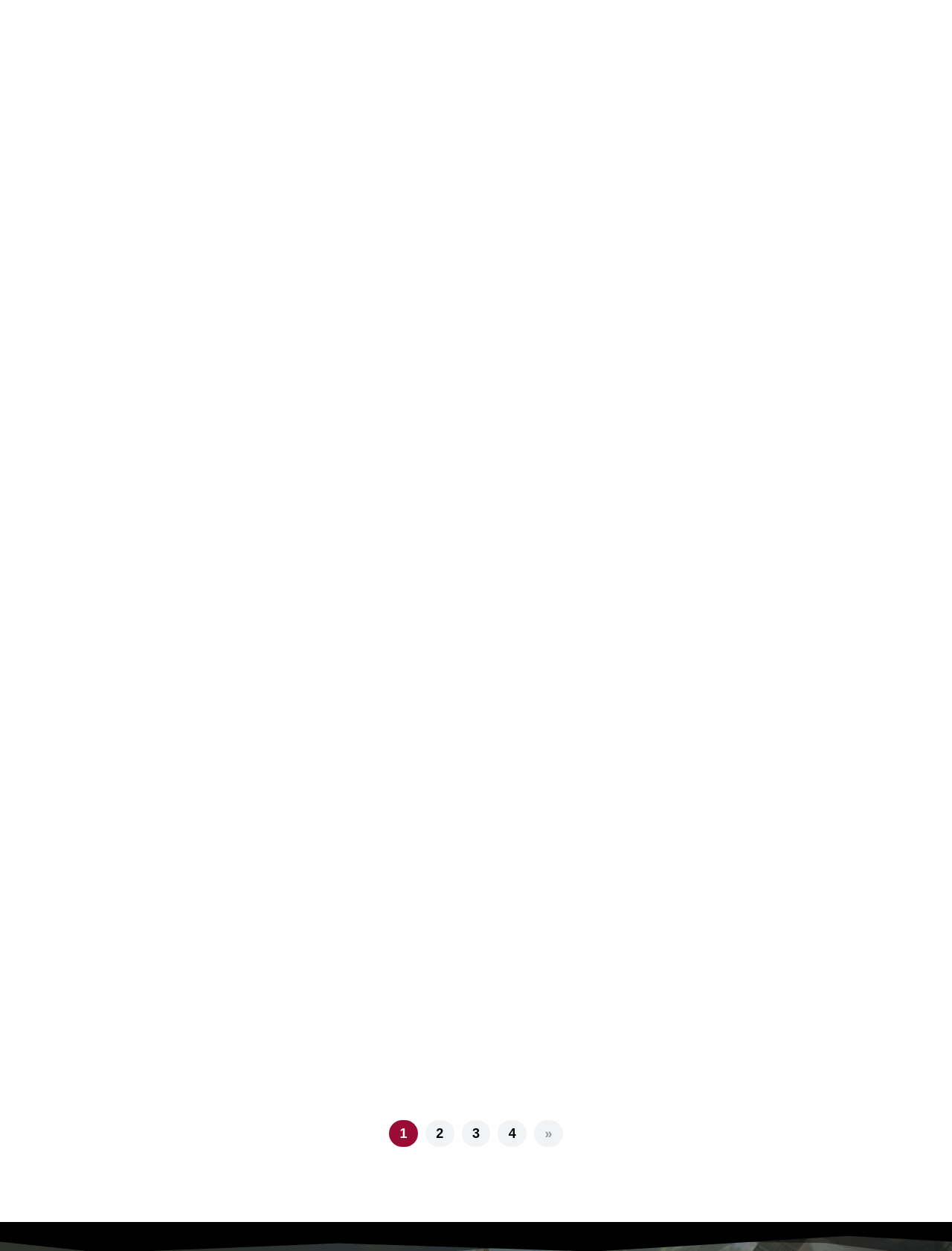Select the bounding box coordinates of the element I need to click to carry out the following instruction: "click the link to 13 D&D Forest Monsters for Your Campaign".

[0.115, 0.307, 0.512, 0.323]